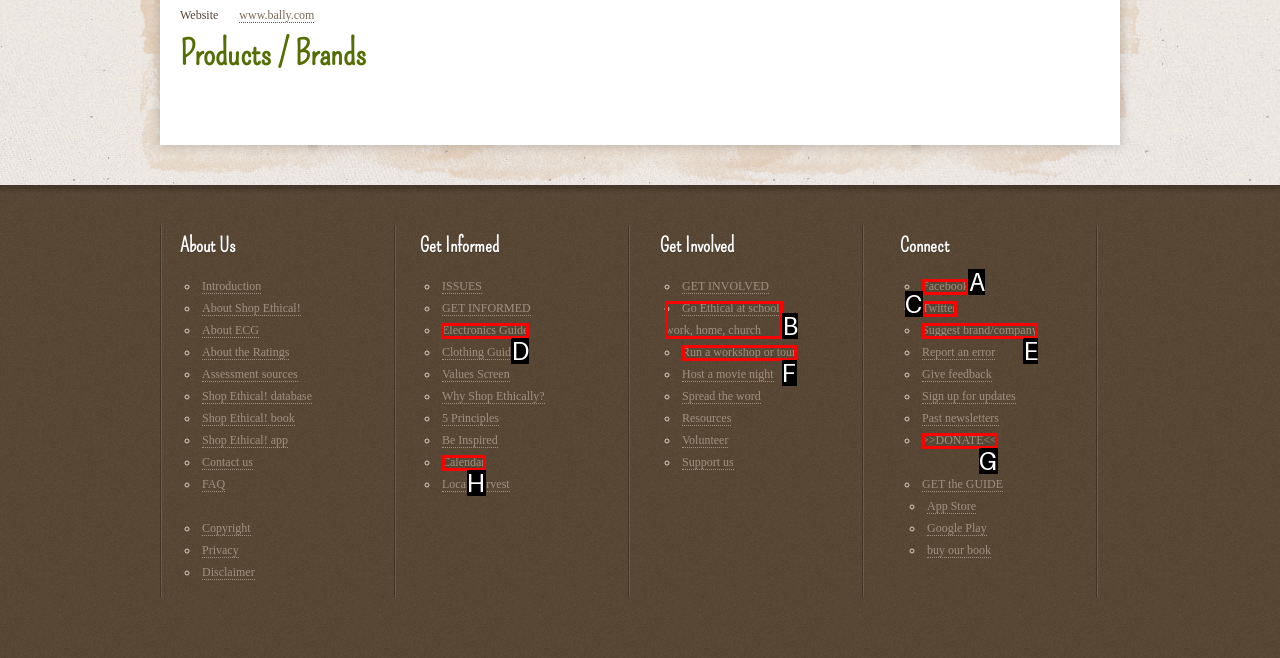Determine the HTML element to click for the instruction: Learn about 'Electronics Guide'.
Answer with the letter corresponding to the correct choice from the provided options.

D